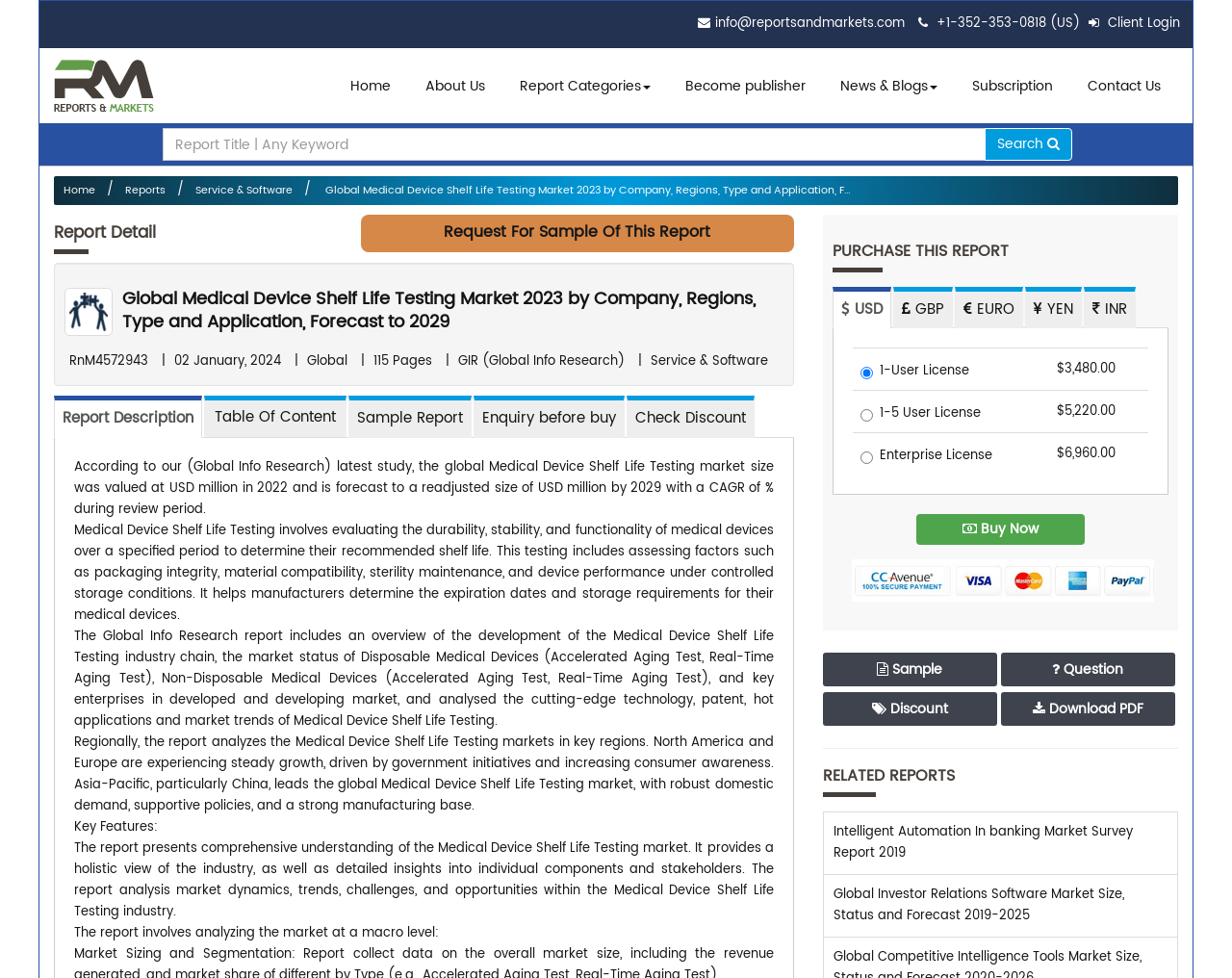Find the bounding box coordinates of the element I should click to carry out the following instruction: "Explore whole house protection options".

None